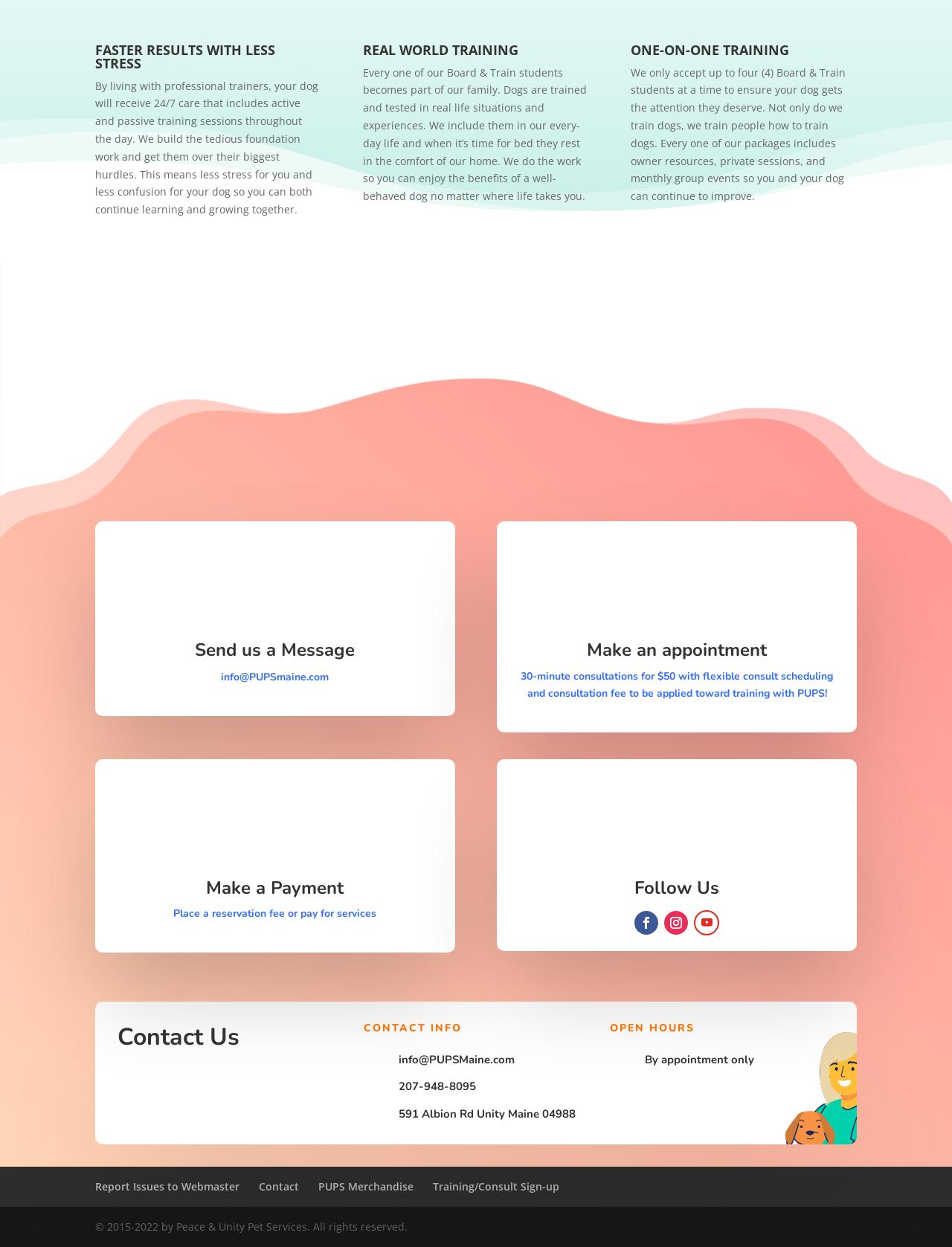Please find and report the bounding box coordinates of the element to click in order to perform the following action: "View OPEN HOURS". The coordinates should be expressed as four float numbers between 0 and 1, in the format [left, top, right, bottom].

[0.641, 0.819, 0.877, 0.836]